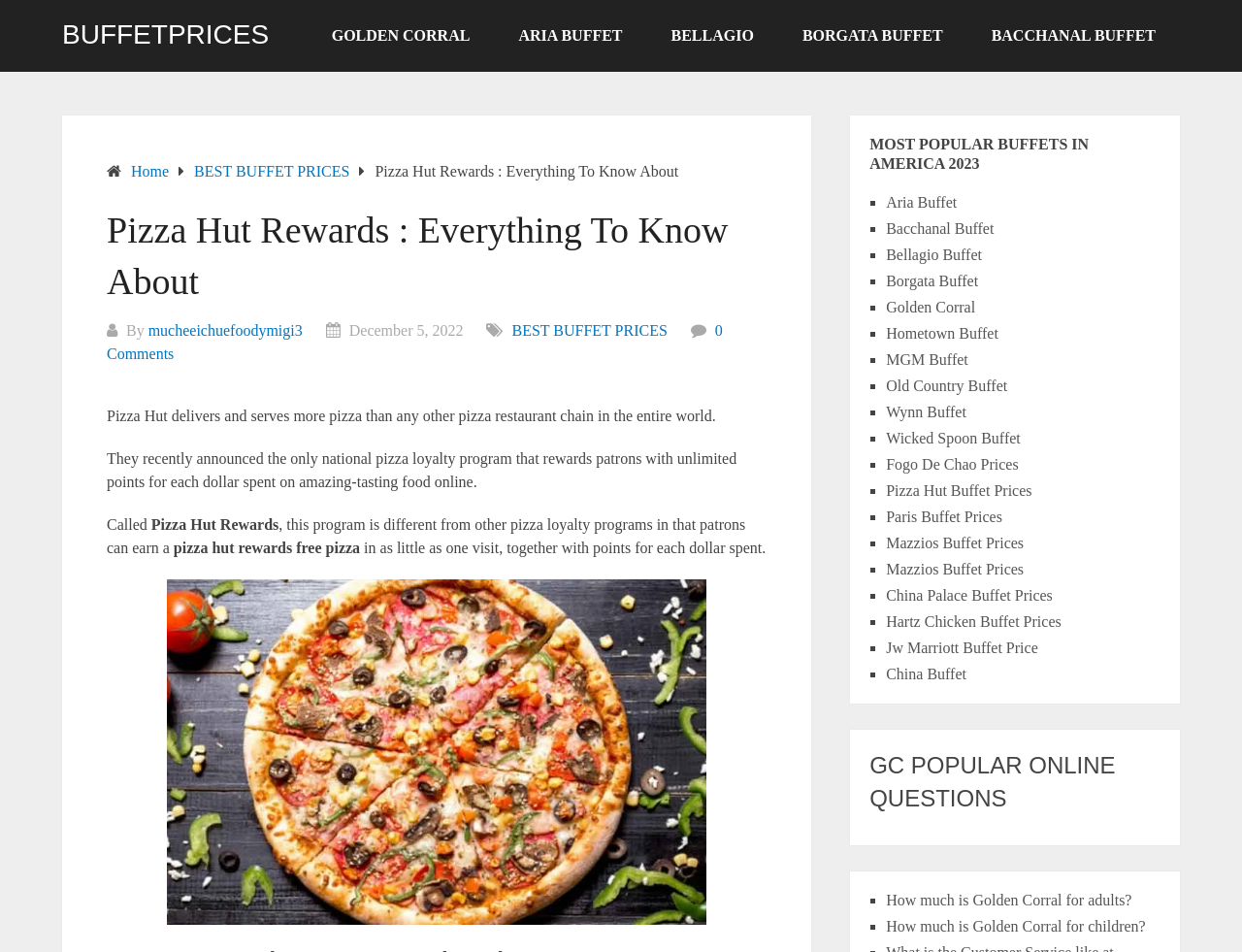Please identify the bounding box coordinates of the area that needs to be clicked to follow this instruction: "Click on the 'BUFFETPRICES' link".

[0.05, 0.022, 0.217, 0.051]